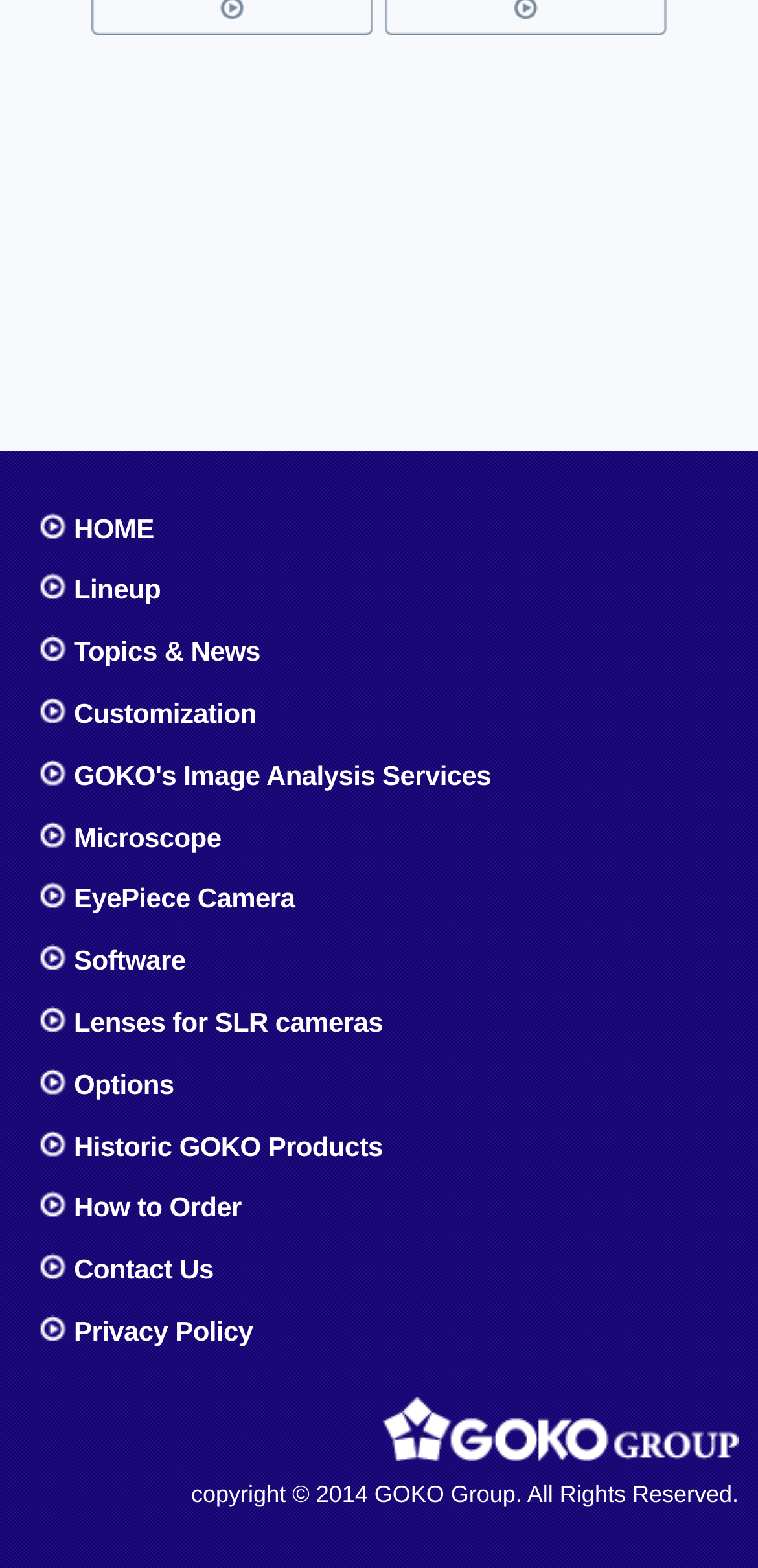Identify the bounding box coordinates of the clickable region necessary to fulfill the following instruction: "Go to HOME". The bounding box coordinates should be four float numbers between 0 and 1, i.e., [left, top, right, bottom].

[0.051, 0.324, 0.987, 0.35]